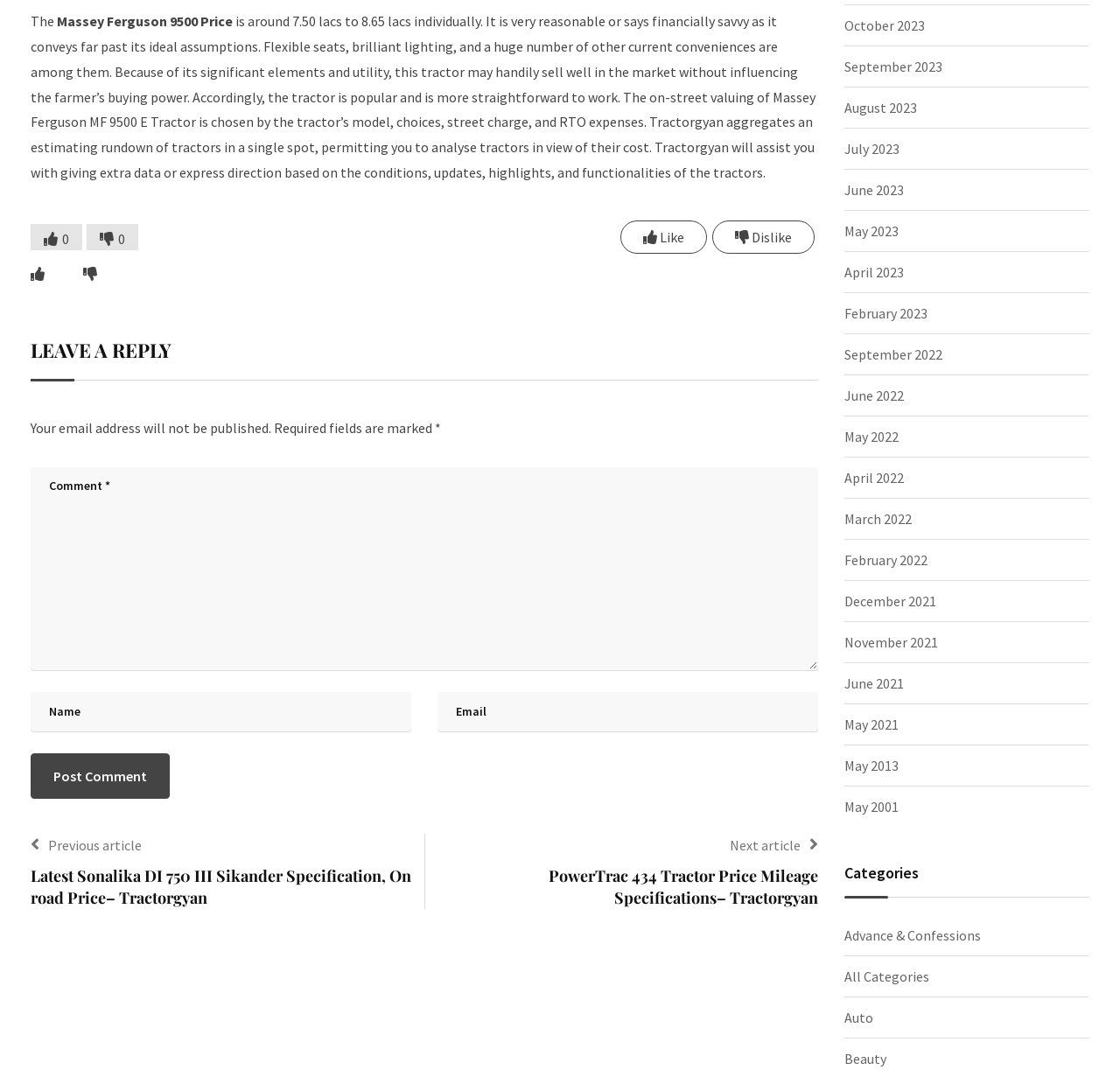What is the purpose of Tractorgyan?
Refer to the screenshot and deliver a thorough answer to the question presented.

According to the text description, Tractorgyan is a platform that allows users to compare tractors based on their cost, which implies that its purpose is to facilitate comparison of tractors.